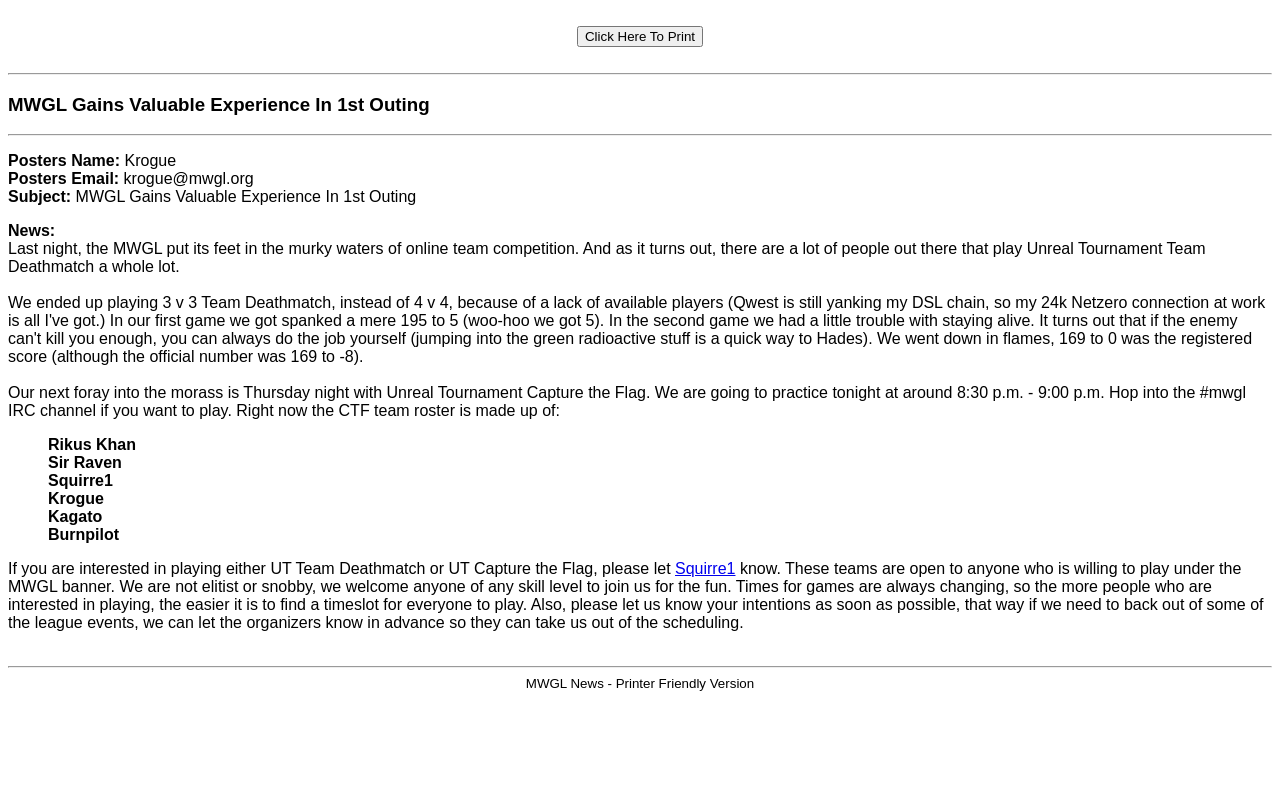Detail the webpage's structure and highlights in your description.

The webpage is about MWGL News, specifically an article titled "MWGL Gains Valuable Experience In 1st Outing". At the top, there is a button "Click Here To Print" located almost at the center of the page. Below the button, there is a horizontal separator line. 

The main content of the webpage starts with a heading "MWGL Gains Valuable Experience In 1st Outing" followed by another horizontal separator line. The article is divided into sections, with the first section displaying the poster's name "Krogue" and email "krogue@mwgl.org". 

The next section is about the subject "MWGL Gains Valuable Experience In 1st Outing" and is followed by a news section. The news article discusses the MWGL's first online team competition experience in Unreal Tournament Team Deathmatch and their plans for the next competition in Unreal Tournament Capture the Flag. 

The article also lists the current team roster for Capture the Flag, which includes Rikus Khan, Sir Raven, Squirre1, Krogue, Kagato, and Burnpilot. These names are displayed in a blockquote format. 

Further down, the article invites readers to join the MWGL team for either UT Team Deathmatch or UT Capture the Flag, emphasizing that the team is open to anyone of any skill level. The article concludes with a call to action, asking interested readers to let the team know their intentions as soon as possible. 

At the bottom of the page, there is another horizontal separator line, followed by the text "MWGL News - Printer Friendly Version" located near the center of the page.